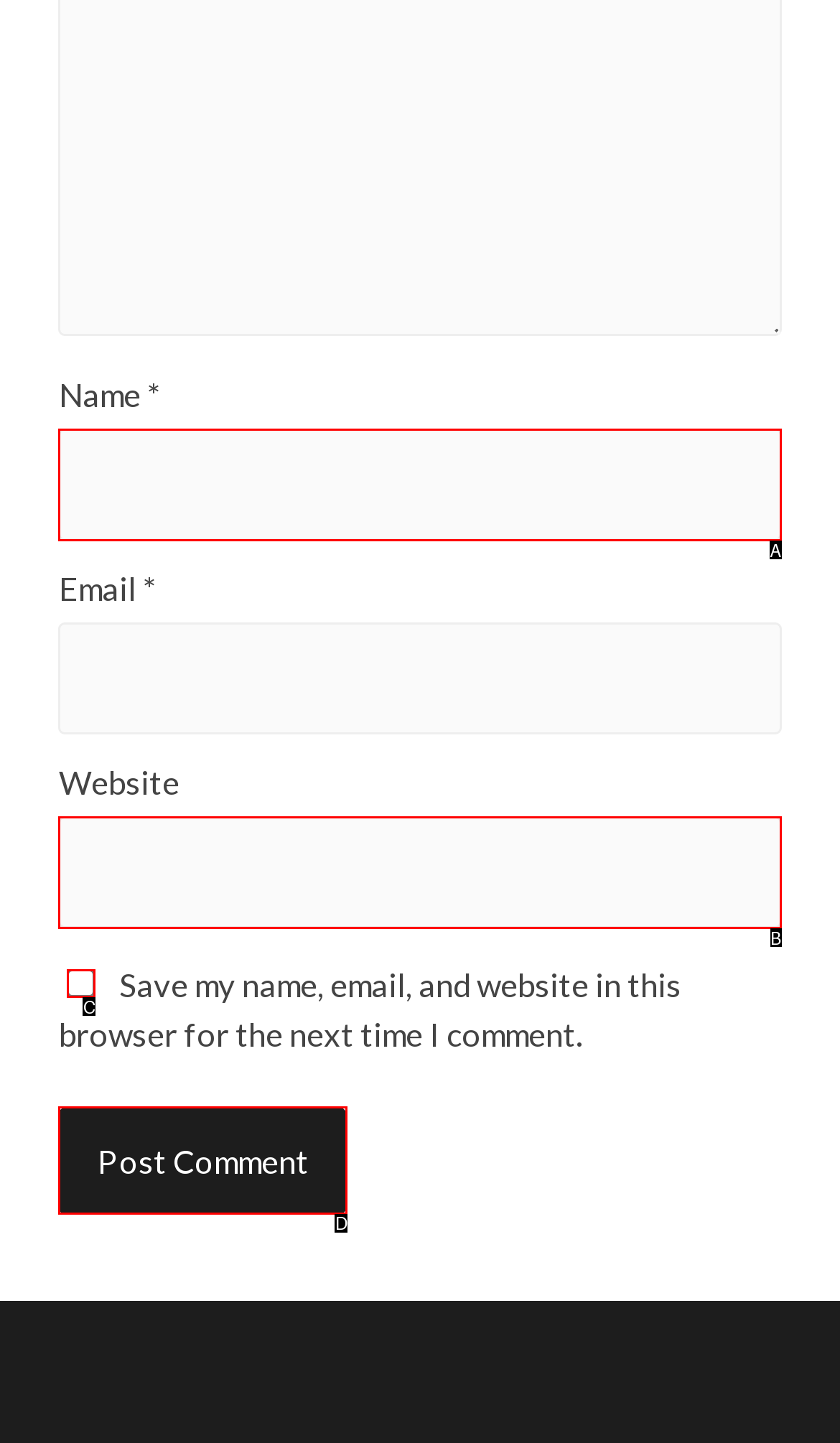Given the description: Social Justice, determine the corresponding lettered UI element.
Answer with the letter of the selected option.

None